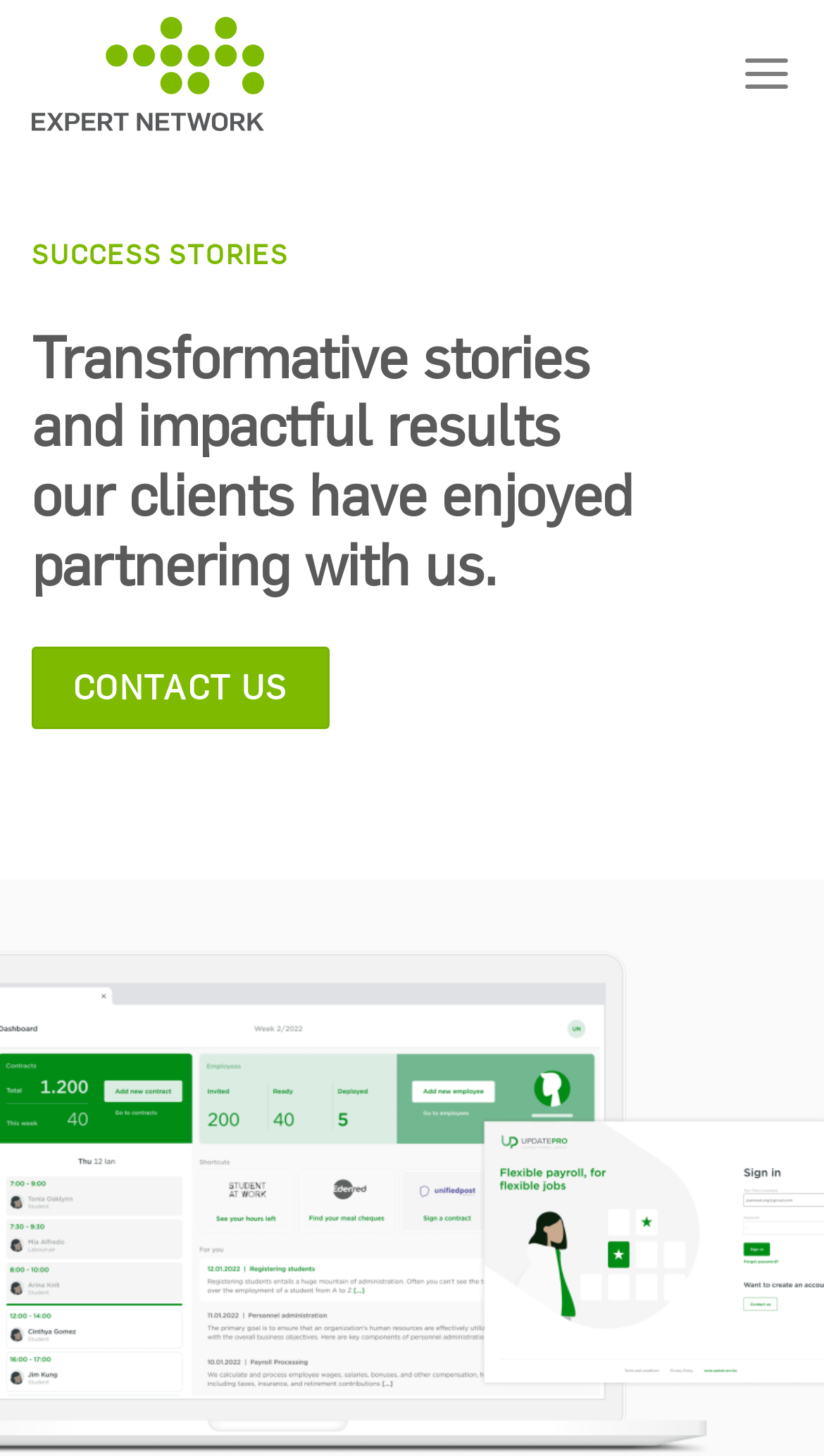Given the description of a UI element: "contact us", identify the bounding box coordinates of the matching element in the webpage screenshot.

[0.038, 0.444, 0.4, 0.501]